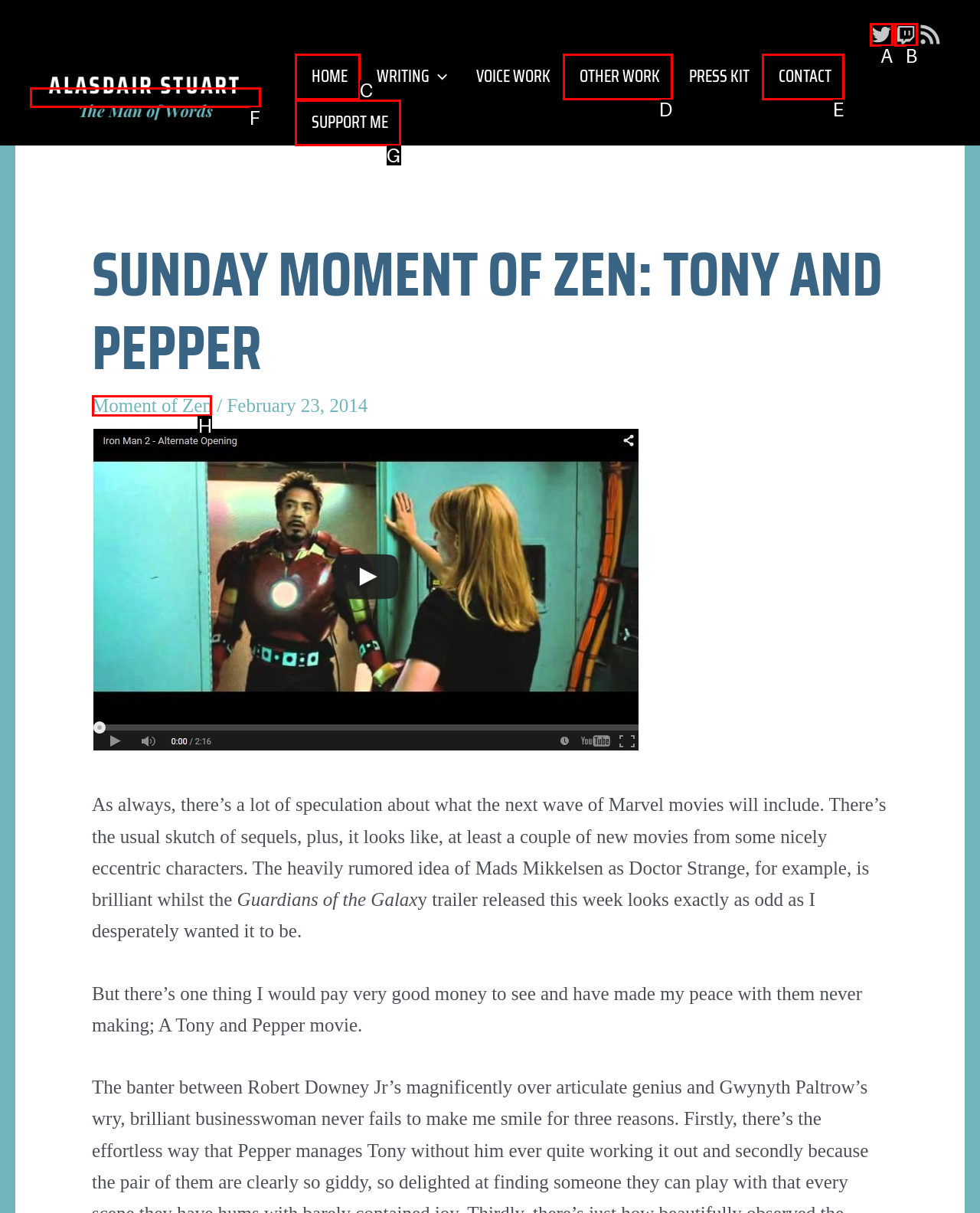To complete the task: View Alasdair Stuart's profile, select the appropriate UI element to click. Respond with the letter of the correct option from the given choices.

F